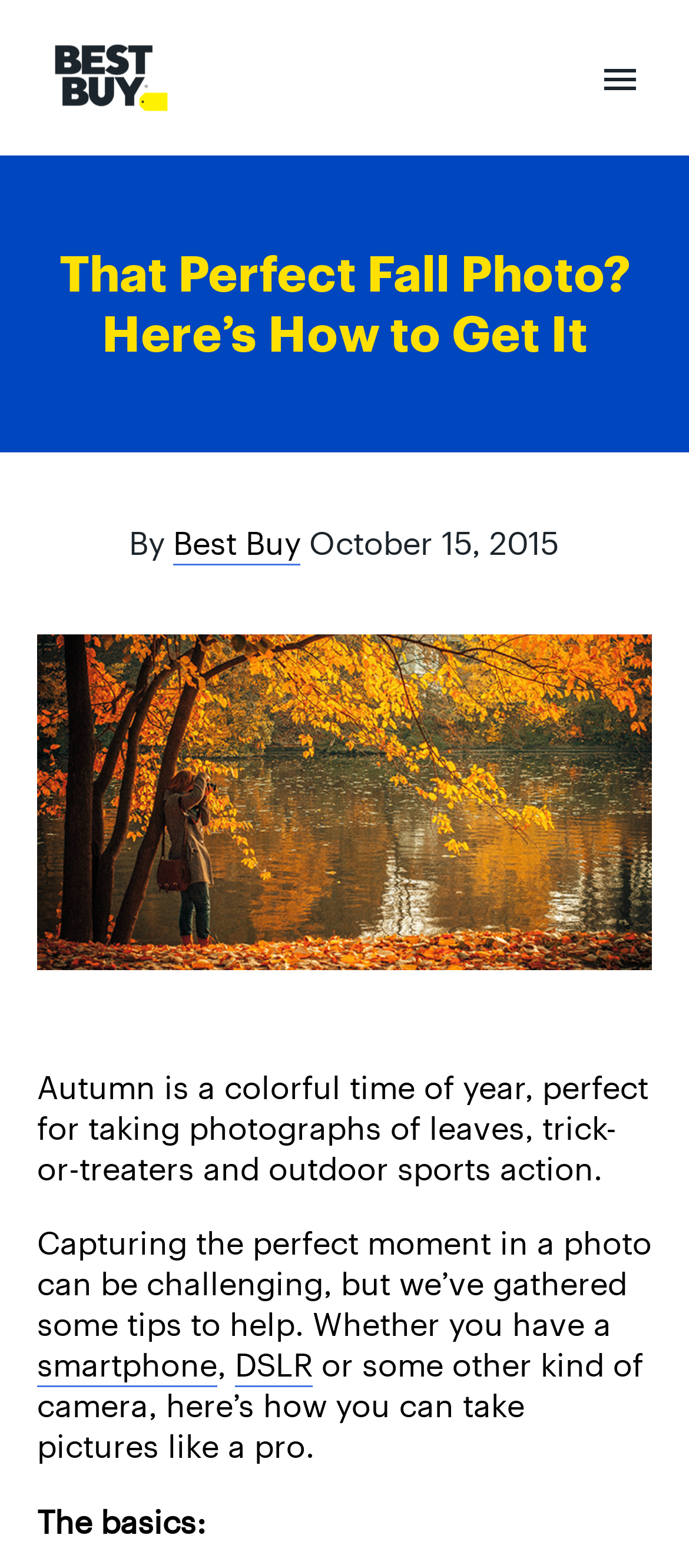Using the image as a reference, answer the following question in as much detail as possible:
What is the topic of the article?

Based on the content of the webpage, it appears to be an article about taking great pictures during the fall season, with tips and advice from Best Buy photography experts.